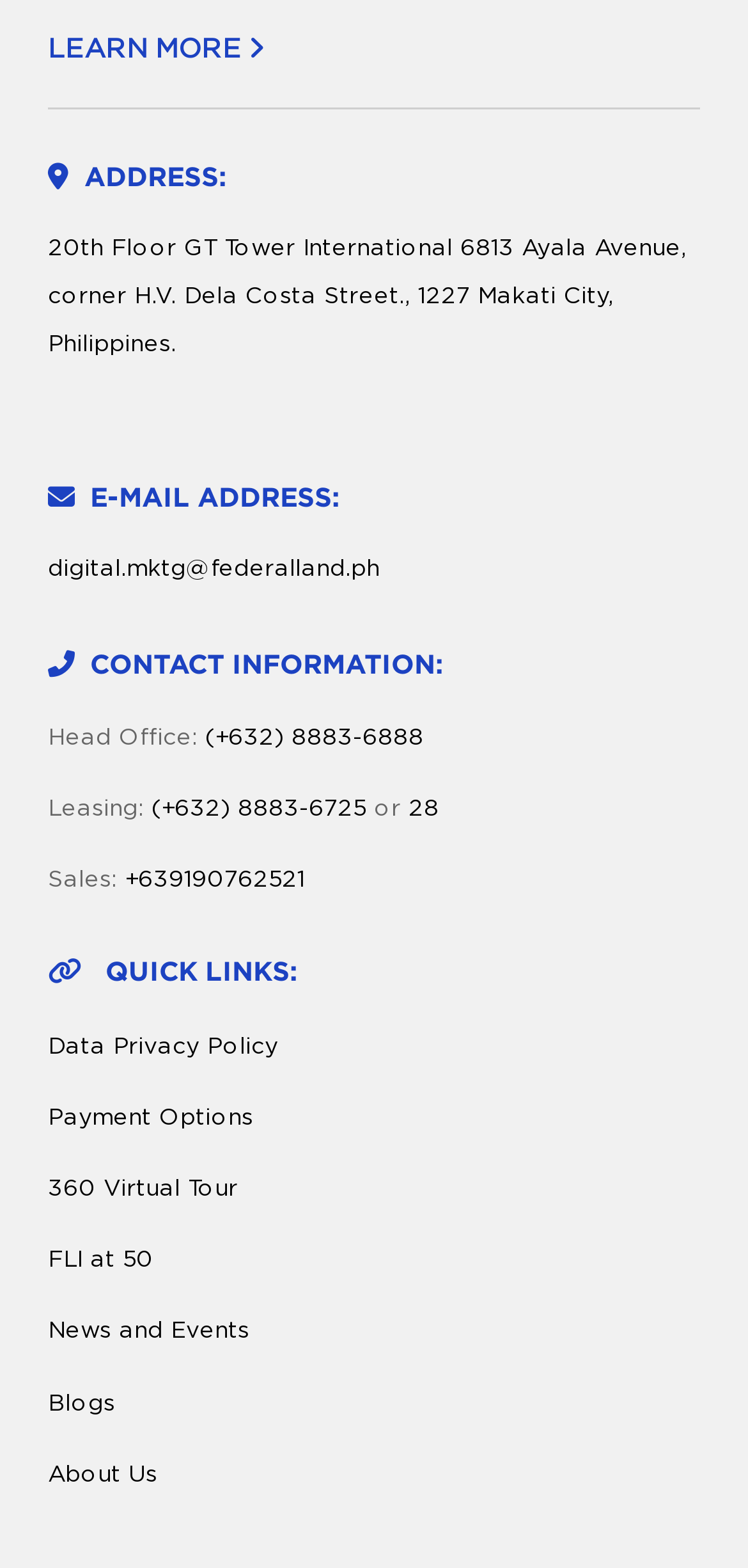What is the phone number for the head office?
Please answer the question with a single word or phrase, referencing the image.

(+632) 8883-6888